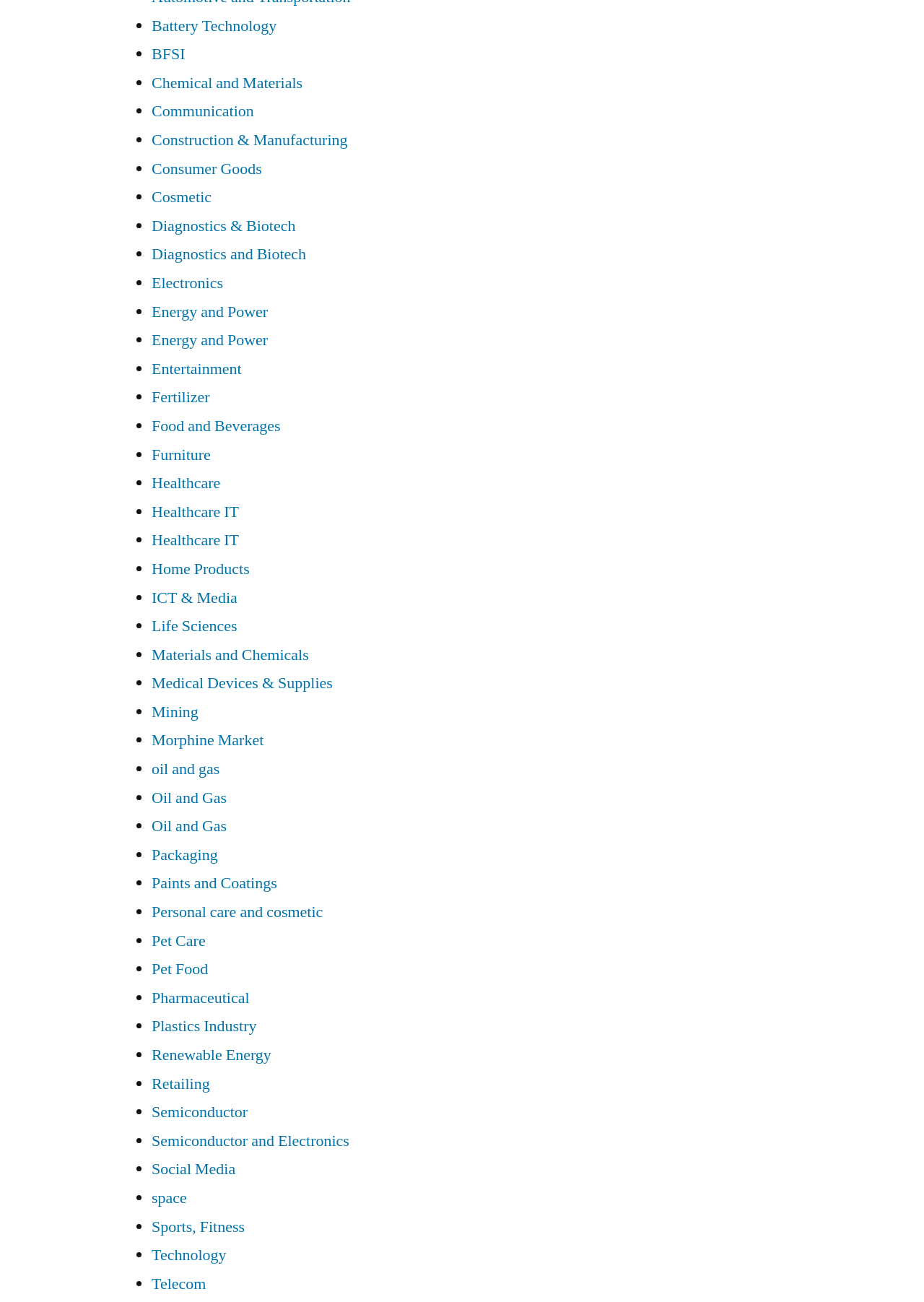Point out the bounding box coordinates of the section to click in order to follow this instruction: "Learn about Renewable Energy".

[0.164, 0.803, 0.294, 0.818]